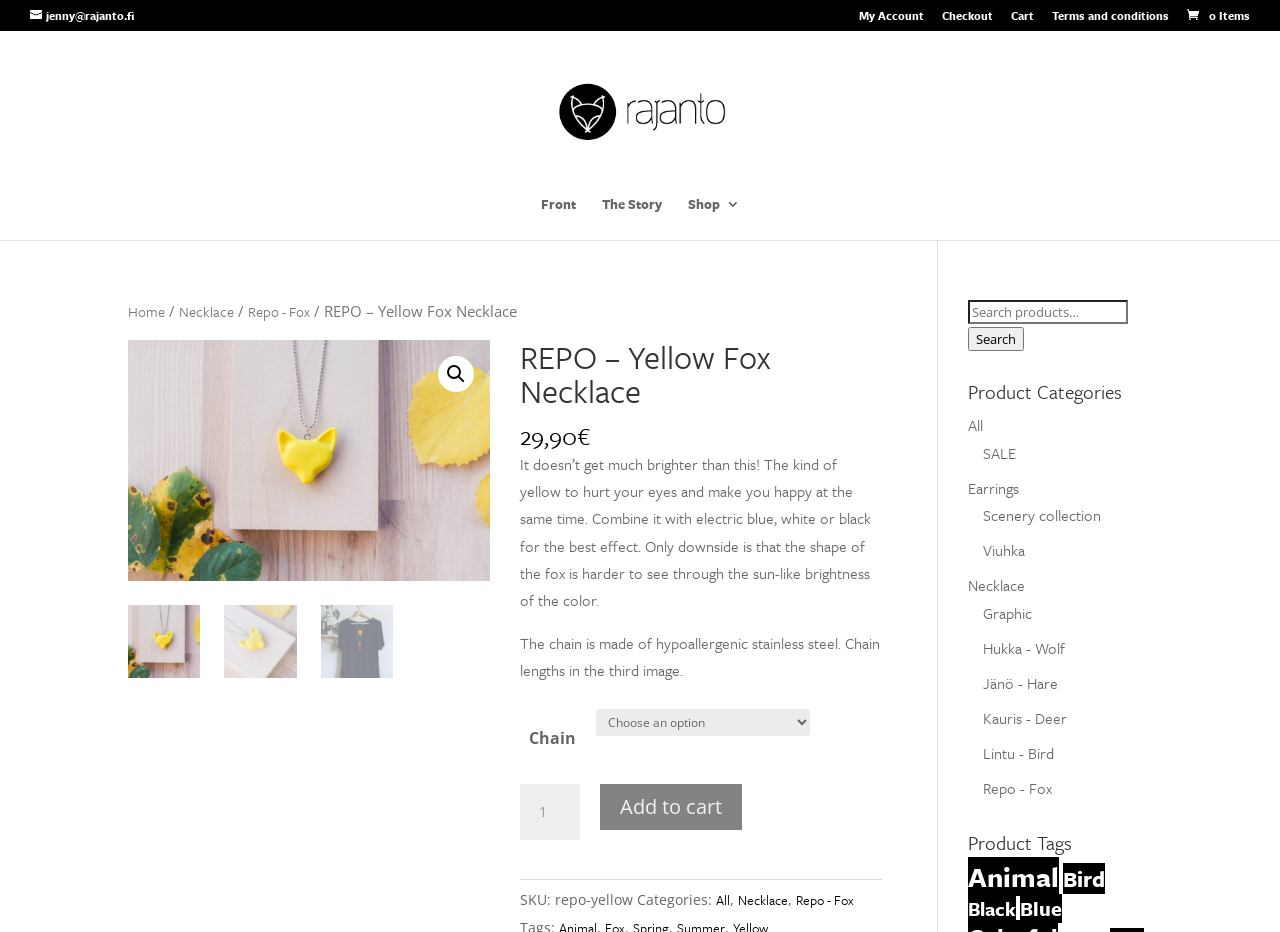Determine the bounding box coordinates of the clickable region to follow the instruction: "View product details".

[0.406, 0.365, 0.689, 0.453]